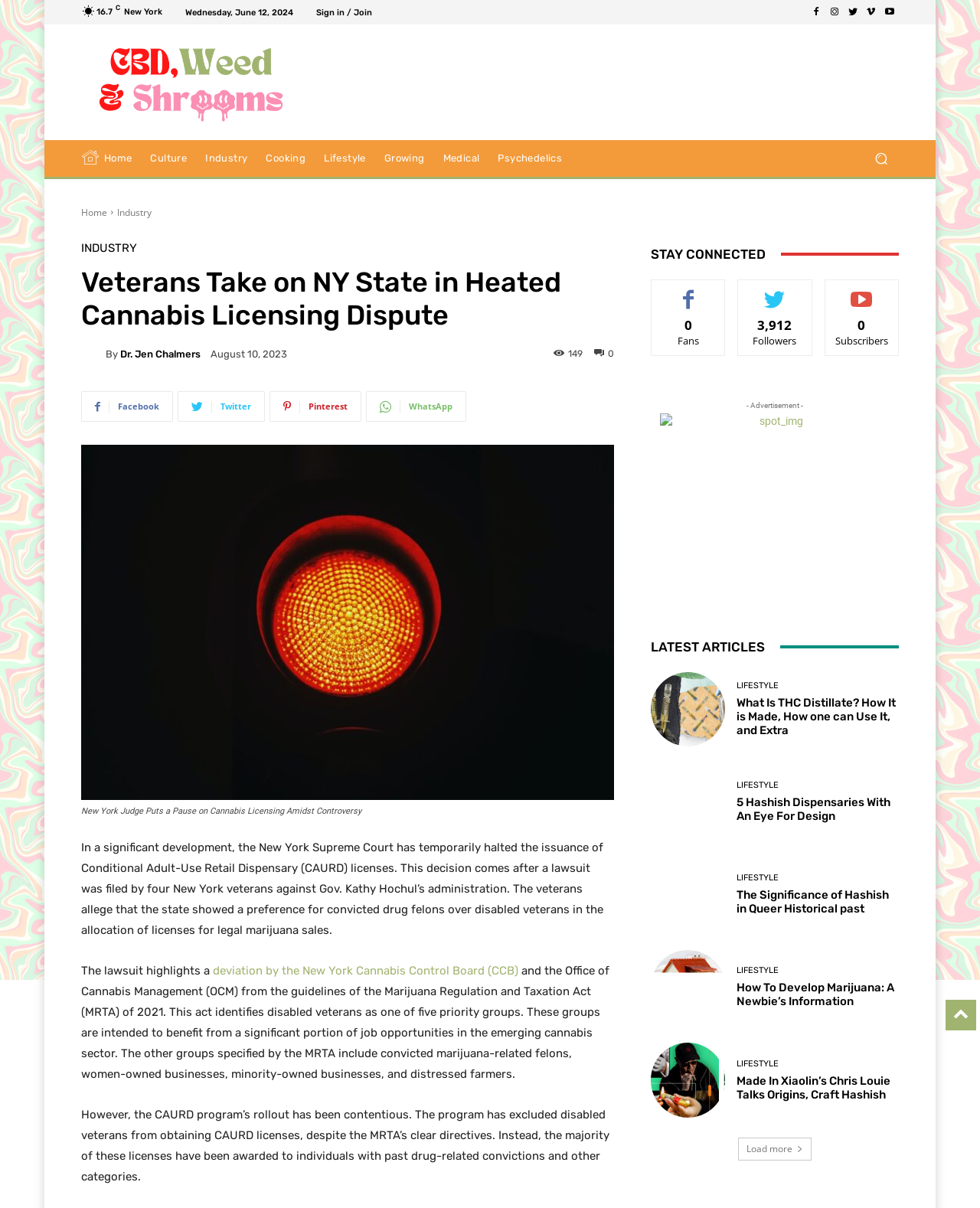Please determine and provide the text content of the webpage's heading.

Veterans Take on NY State in Heated Cannabis Licensing Dispute